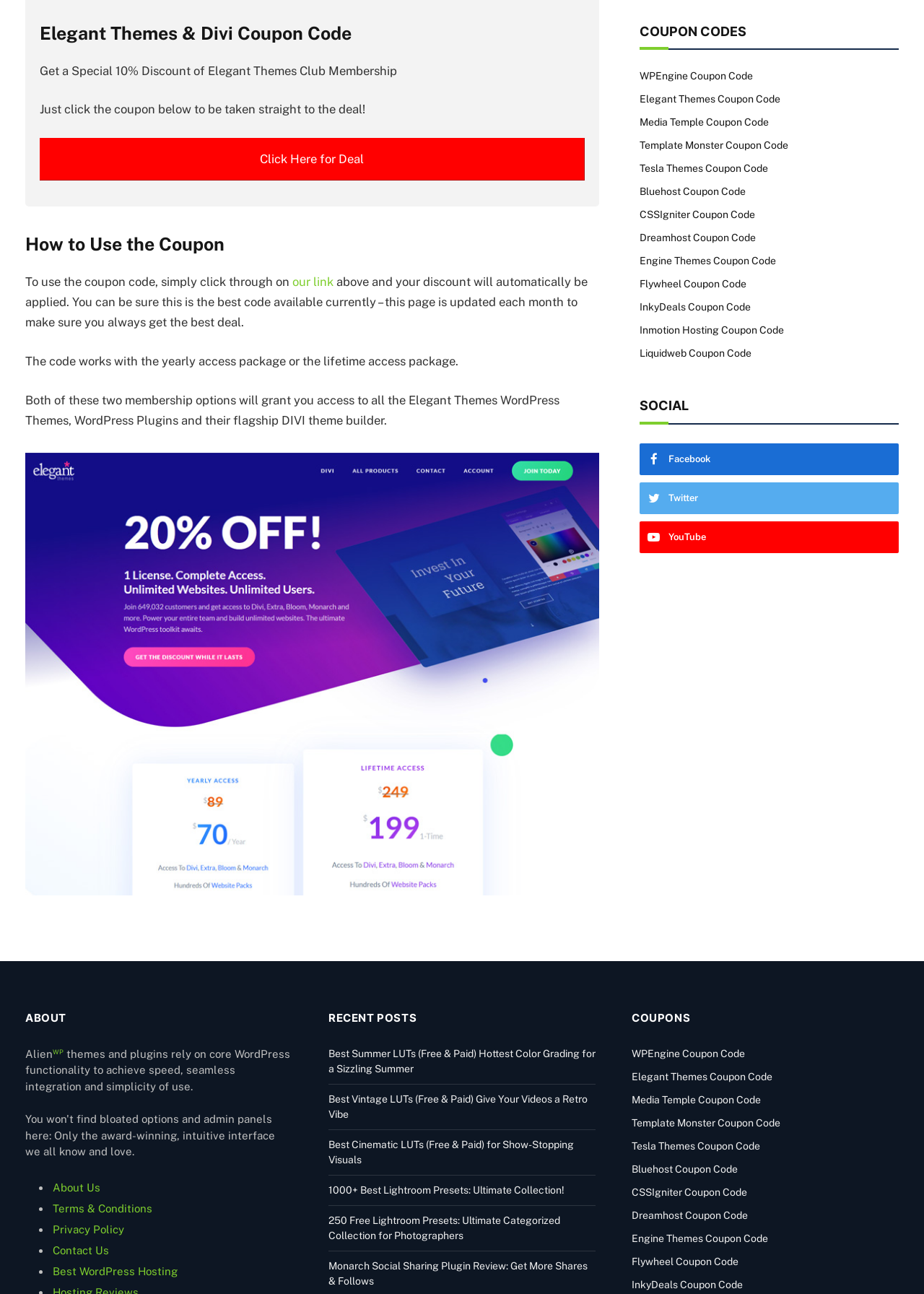Please locate the bounding box coordinates of the element that needs to be clicked to achieve the following instruction: "Get the 'Elegant Themes Coupon Code'". The coordinates should be four float numbers between 0 and 1, i.e., [left, top, right, bottom].

[0.692, 0.072, 0.844, 0.081]